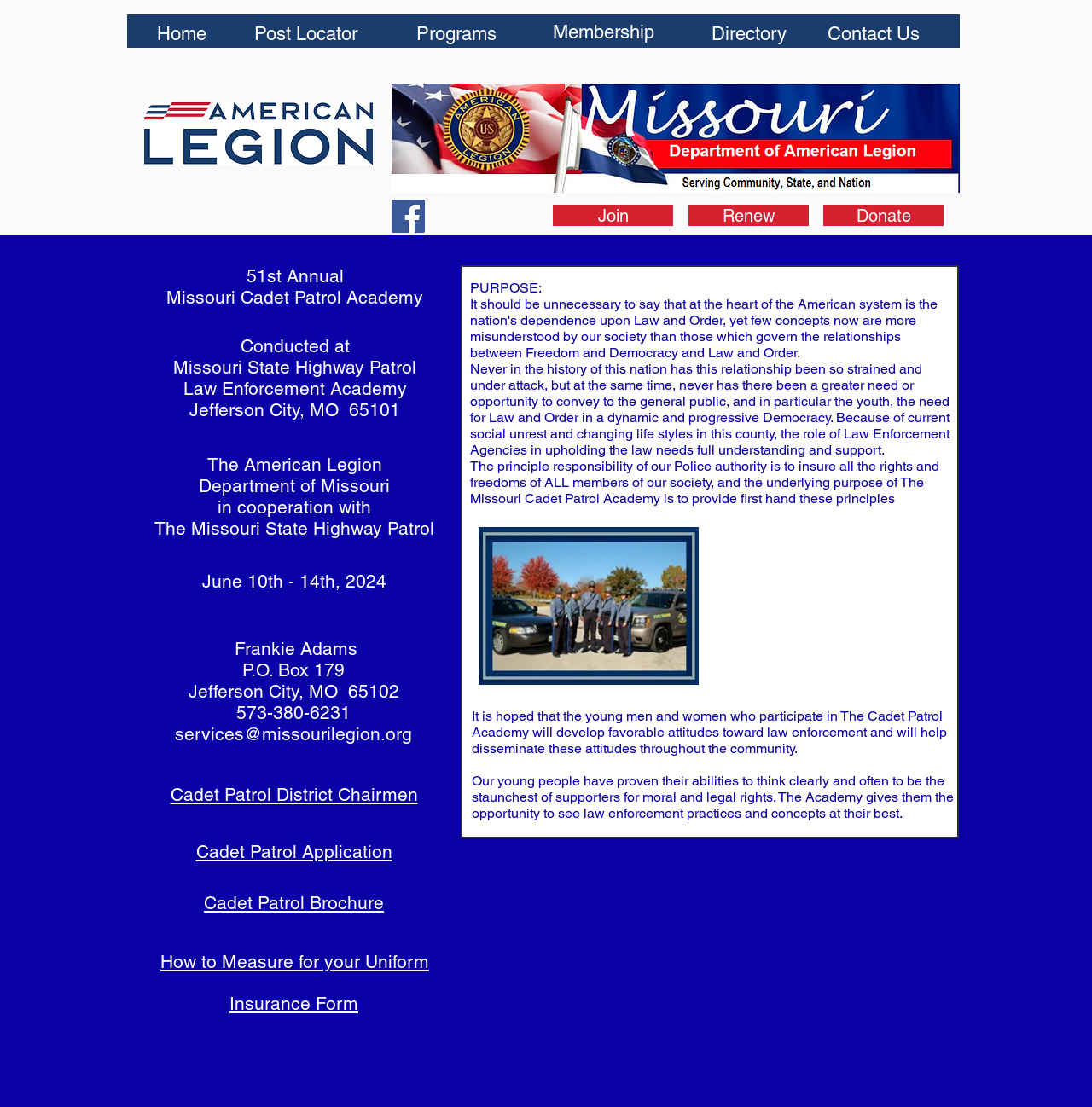Give a complete and precise description of the webpage's appearance.

The webpage is about the Cadet Patrol program, which appears to be a youth program related to law enforcement. At the top of the page, there are five headings: "Programs", "Membership", "Contact Us", "Directory", and "Post Locator", each with a corresponding link. Below these headings, there are two images, one of which is a logo.

On the left side of the page, there is a social bar with a Facebook link and its corresponding image. Below the social bar, there are three links: "Join", "Renew", and "Donate".

The main content of the page is divided into several sections. The first section has a series of headings that describe the 51st Annual Missouri Cadet Patrol Academy, including the location, date, and purpose of the event. The second section has a heading "The American Legion" and describes the organization's cooperation with the Missouri State Highway Patrol.

The third section has a heading "PURPOSE" and provides a lengthy text describing the importance of law enforcement and the role of the Cadet Patrol Academy in promoting understanding and support for law enforcement. The text also mentions the goals of the academy, including developing favorable attitudes toward law enforcement among young people.

The fourth section has several headings, each with a corresponding link: "Cadet Patrol Application", "Cadet Patrol Brochure", "How to Measure for your Uniform", and "Insurance Form". These links likely provide additional information and resources for participants in the Cadet Patrol program.

At the bottom of the page, there is another social bar with a Facebook link and its corresponding image.